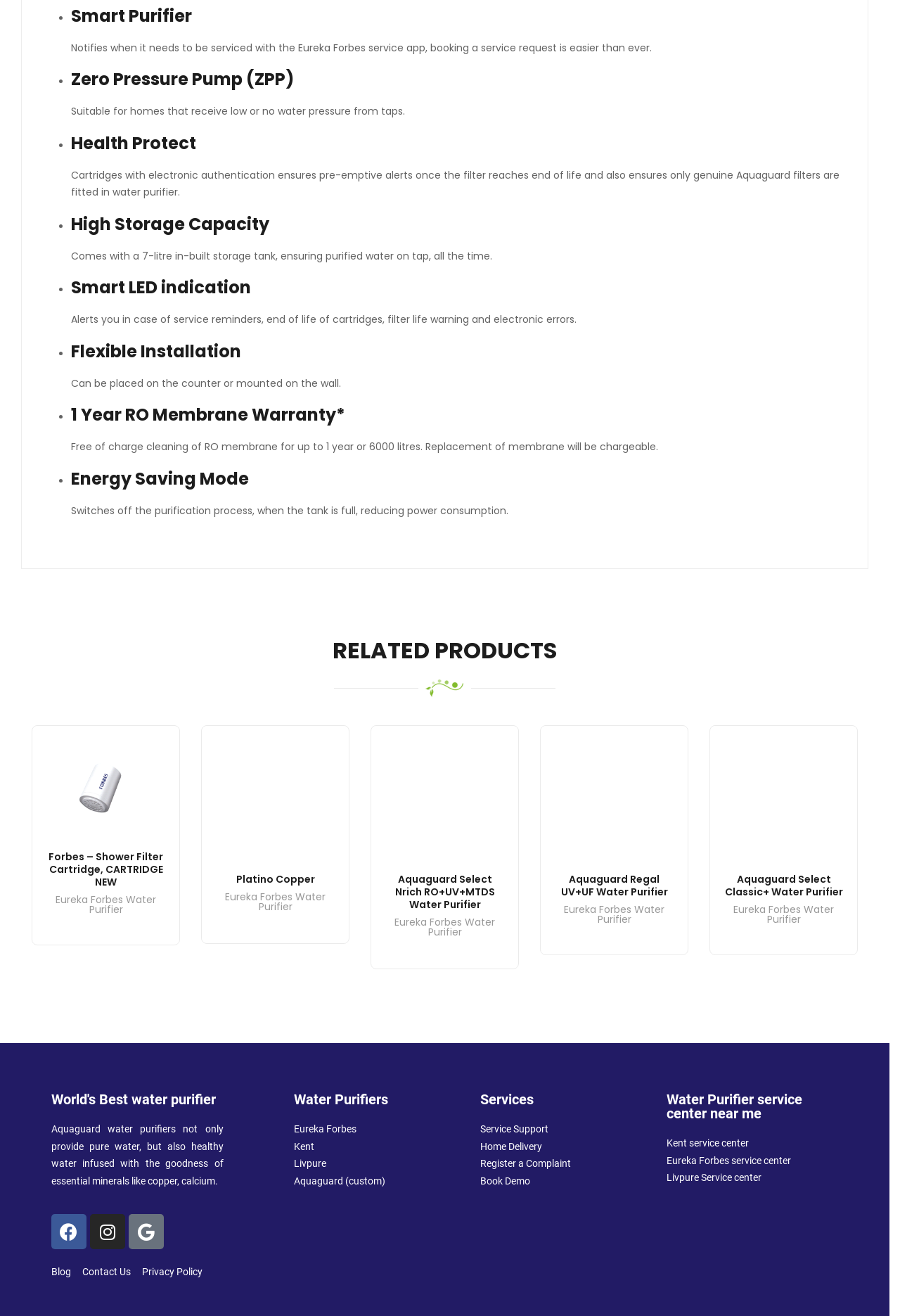How many liters is the in-built storage tank?
Look at the image and answer with only one word or phrase.

7-litre